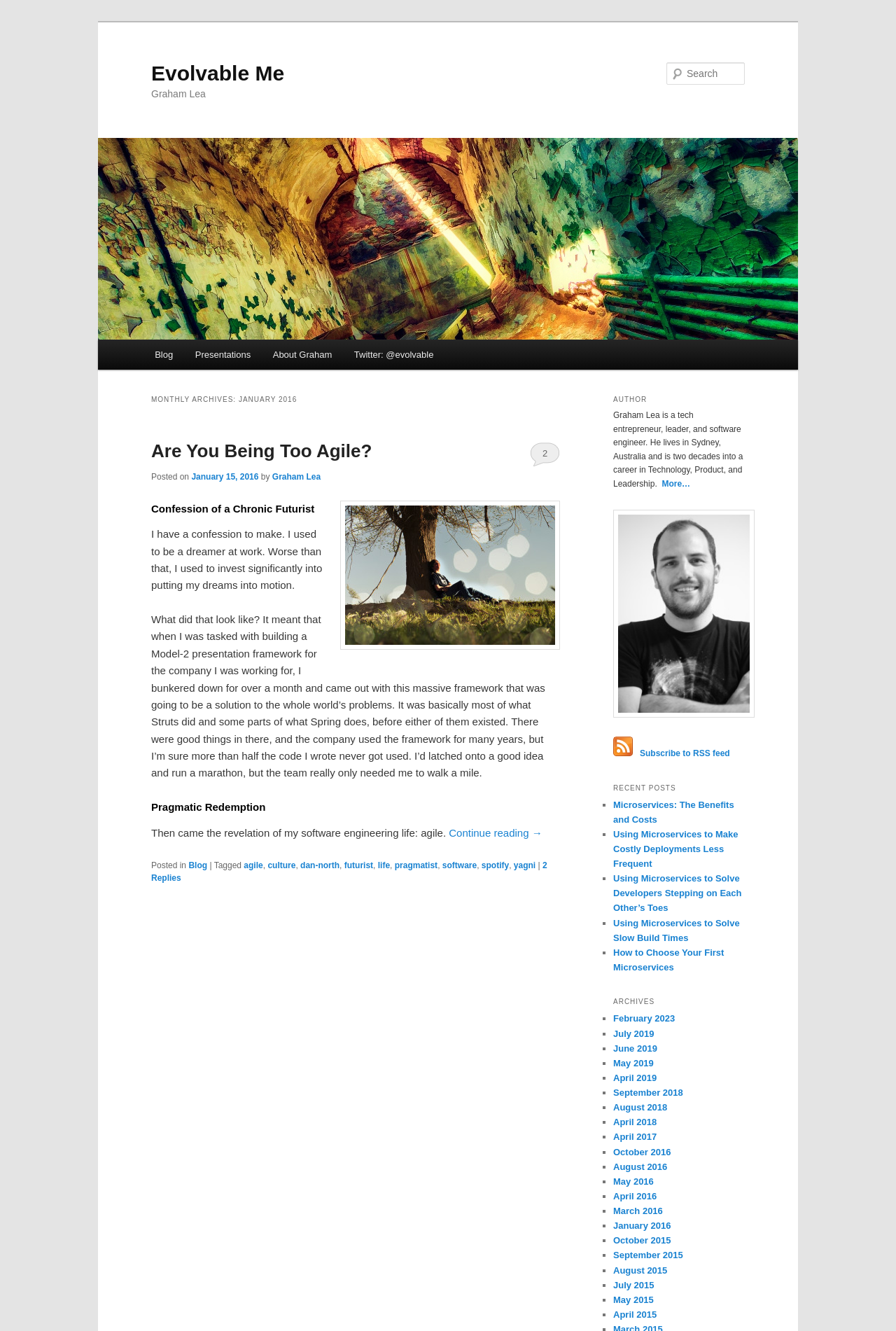What is the name of the author?
Please use the visual content to give a single word or phrase answer.

Graham Lea